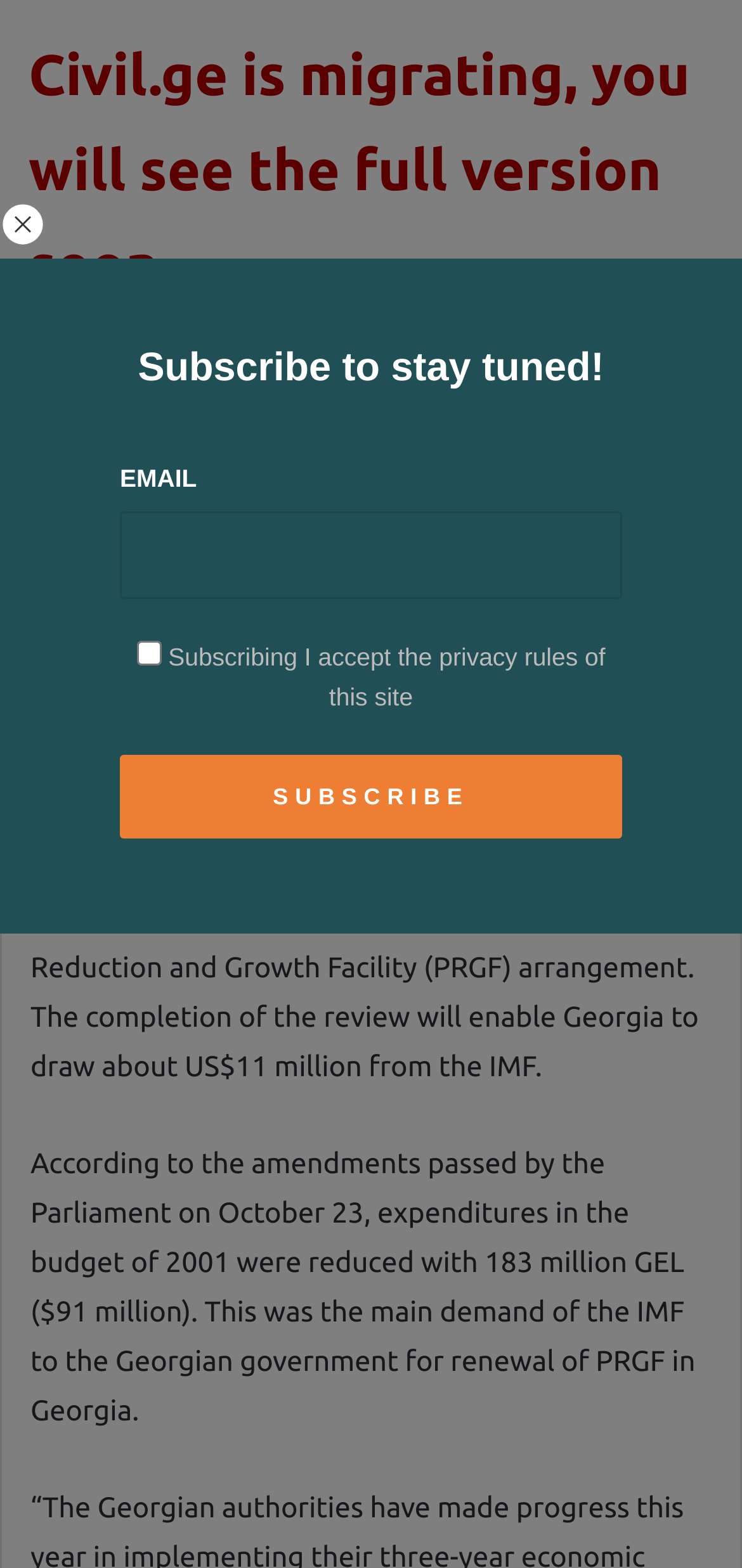What is the amount of disbursement to Georgia?
Refer to the image and respond with a one-word or short-phrase answer.

US $11 million